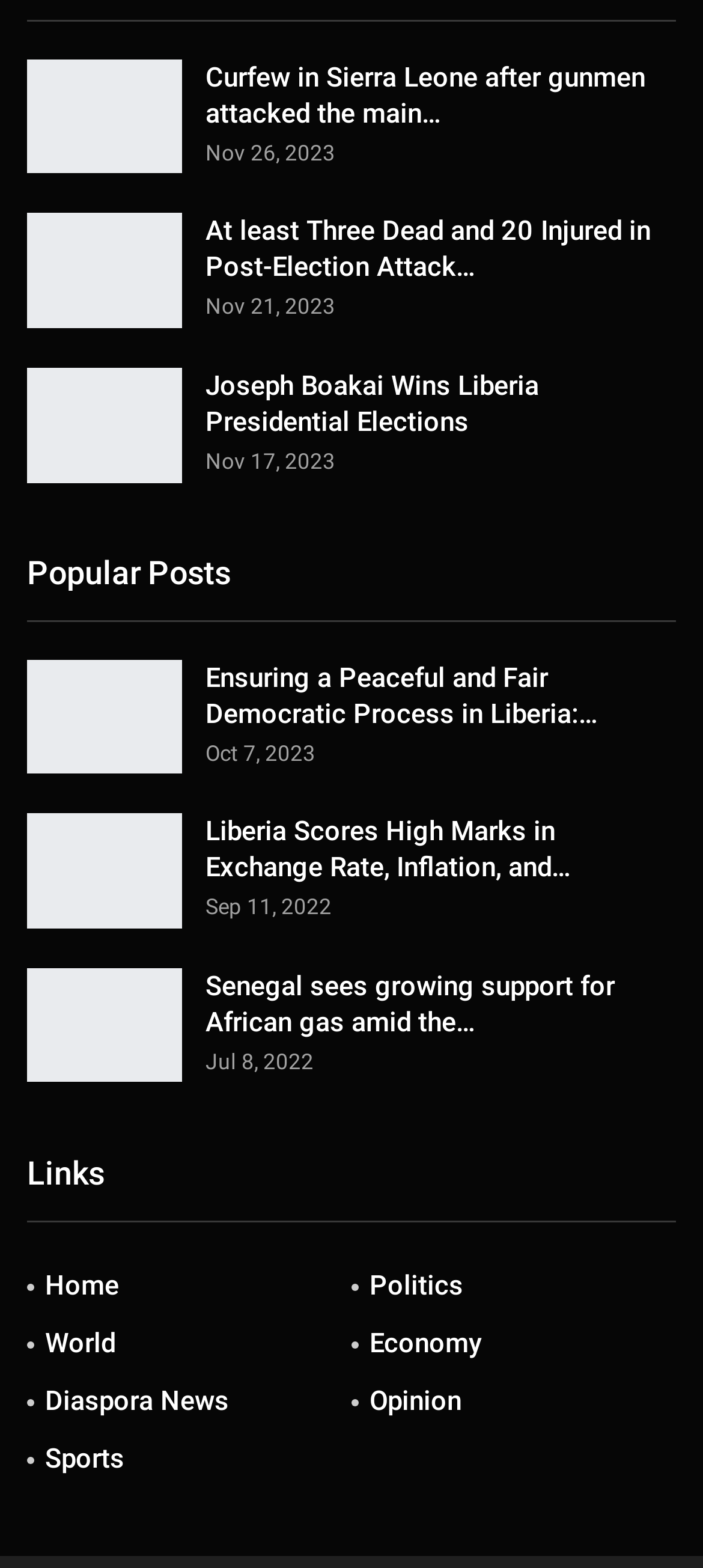Locate the bounding box coordinates of the UI element described by: "Politics". Provide the coordinates as four float numbers between 0 and 1, formatted as [left, top, right, bottom].

[0.5, 0.803, 0.962, 0.838]